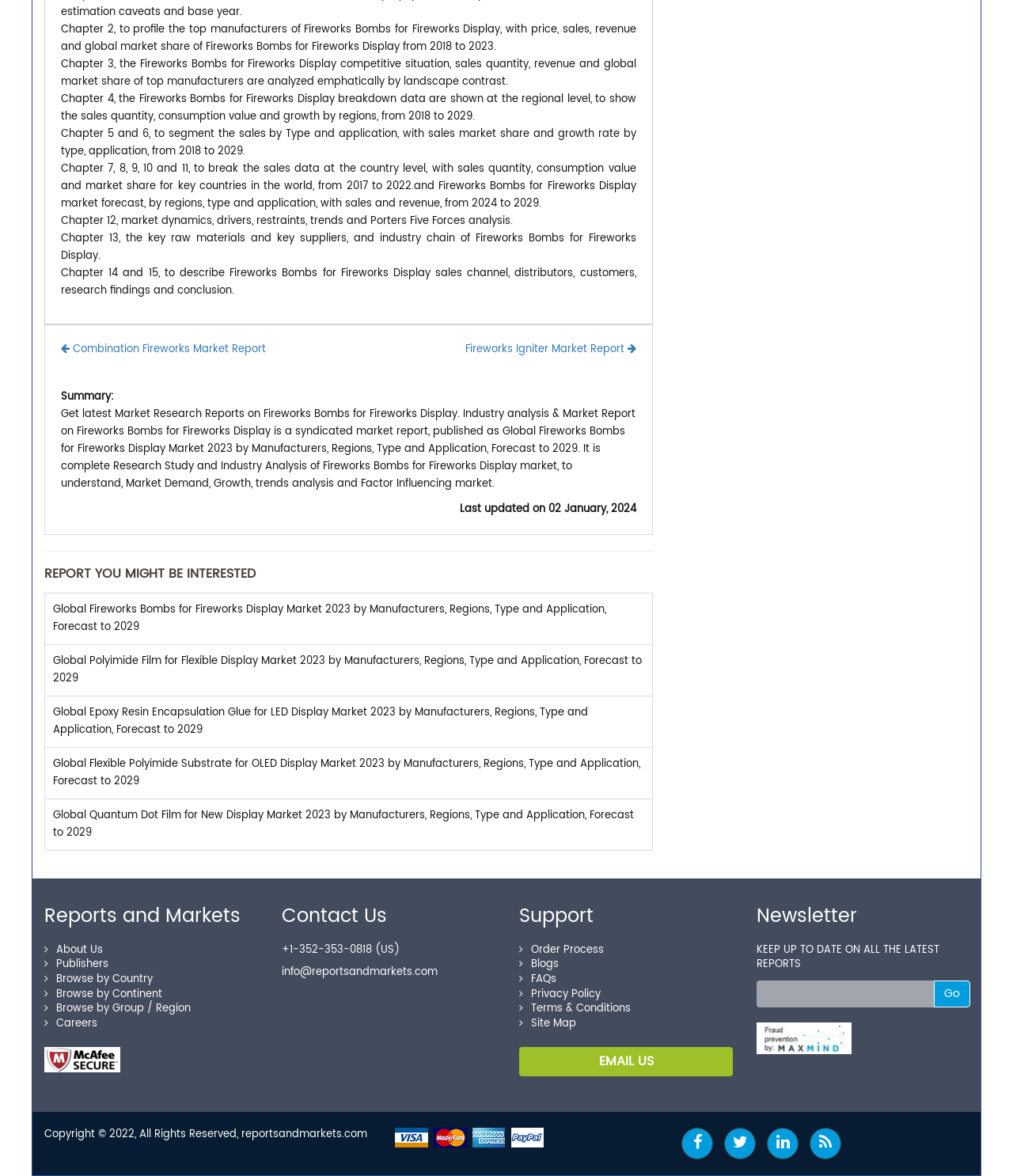Respond to the following query with just one word or a short phrase: 
What are the other reports that might be of interest?

Fireworks Igniter Market Report, etc.